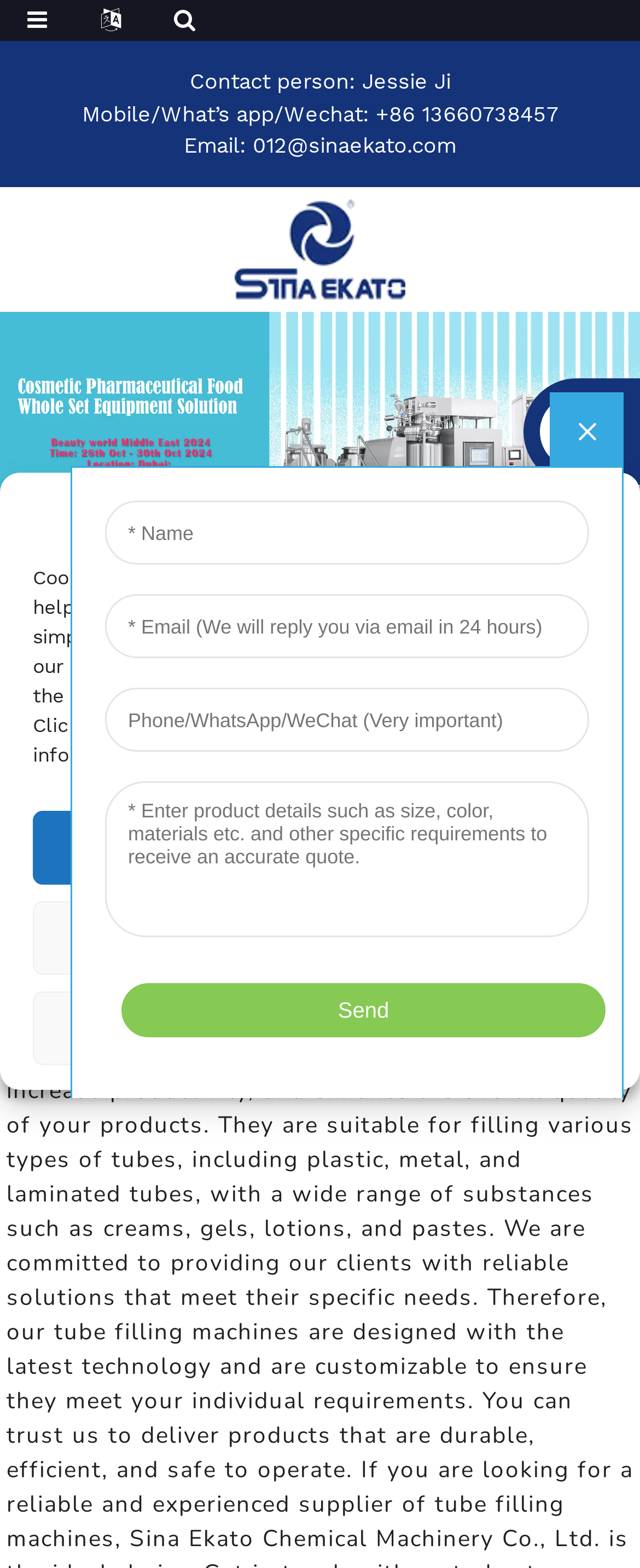Find the bounding box of the element with the following description: "Training". The coordinates must be four float numbers between 0 and 1, formatted as [left, top, right, bottom].

None